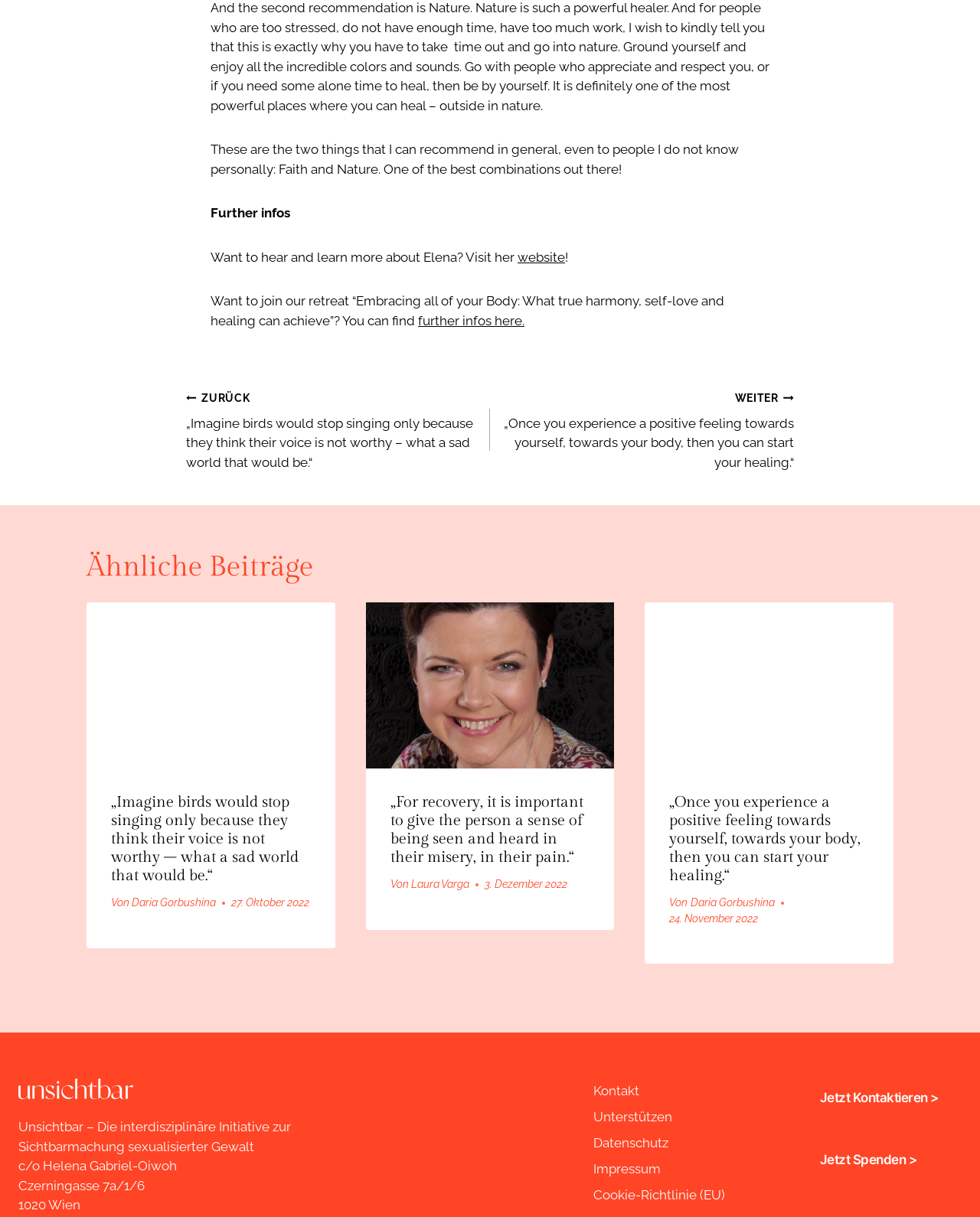Identify the bounding box for the element characterized by the following description: "Cookie-Richtlinie (EU)".

[0.606, 0.971, 0.77, 0.993]